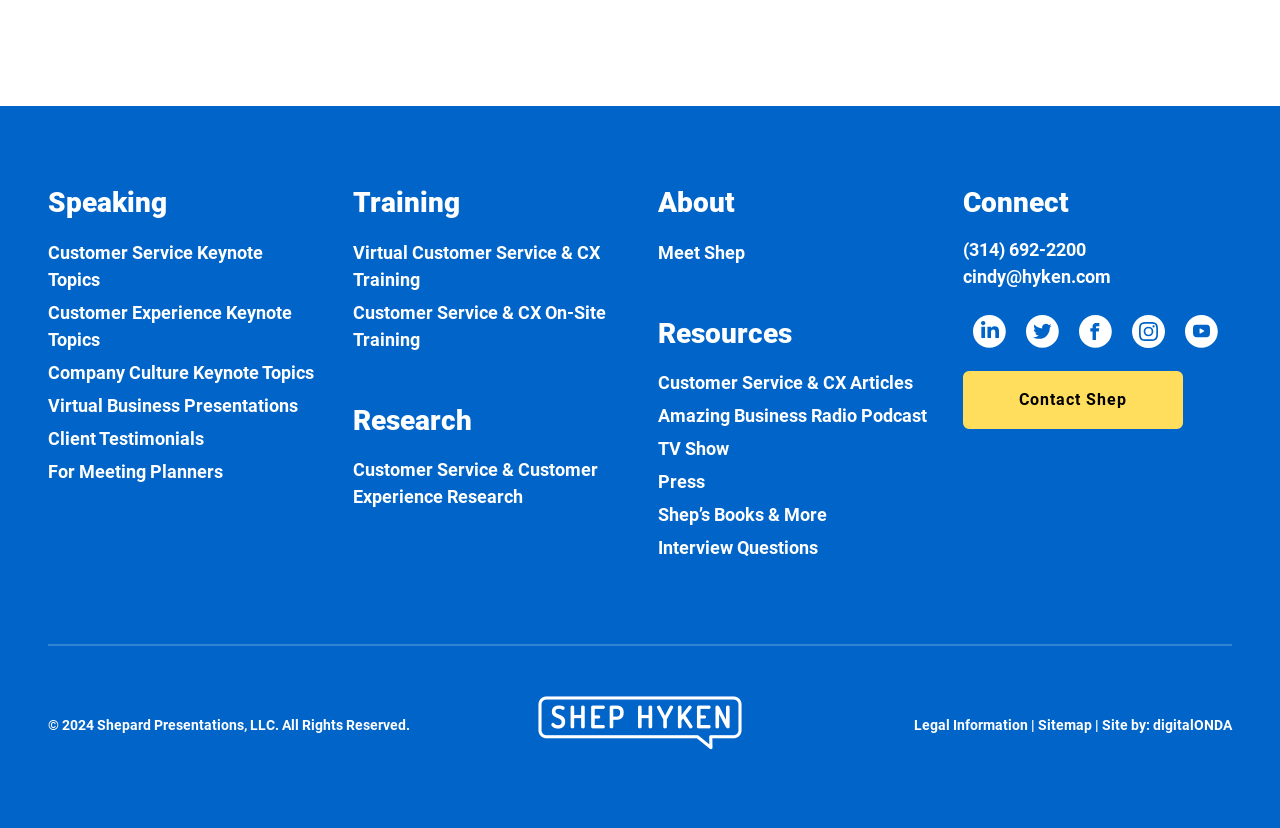Using the description "Customer Service Keynote Topics", predict the bounding box of the relevant HTML element.

[0.038, 0.285, 0.248, 0.357]